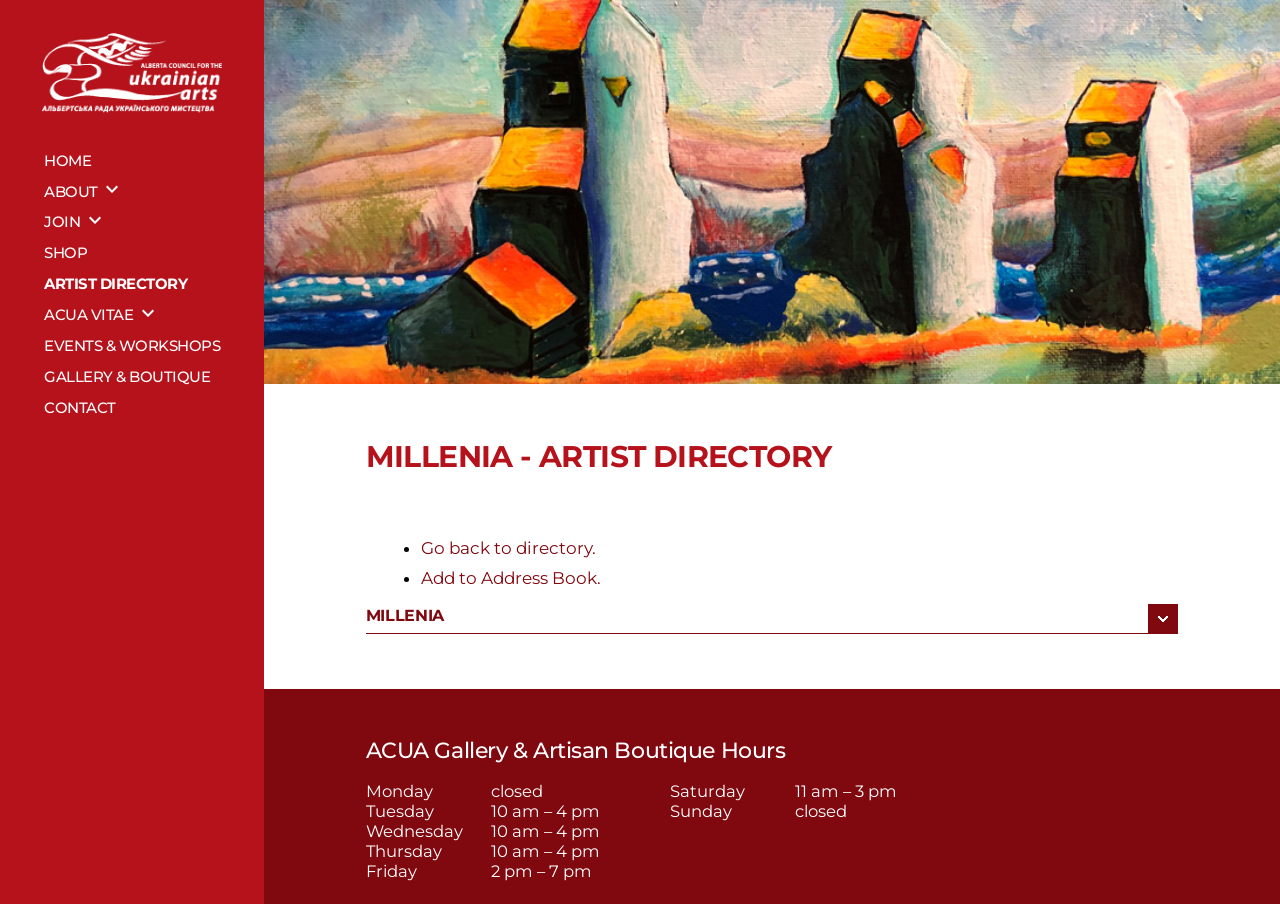Determine the bounding box coordinates of the area to click in order to meet this instruction: "Click the CONTACT link".

[0.034, 0.441, 0.09, 0.461]